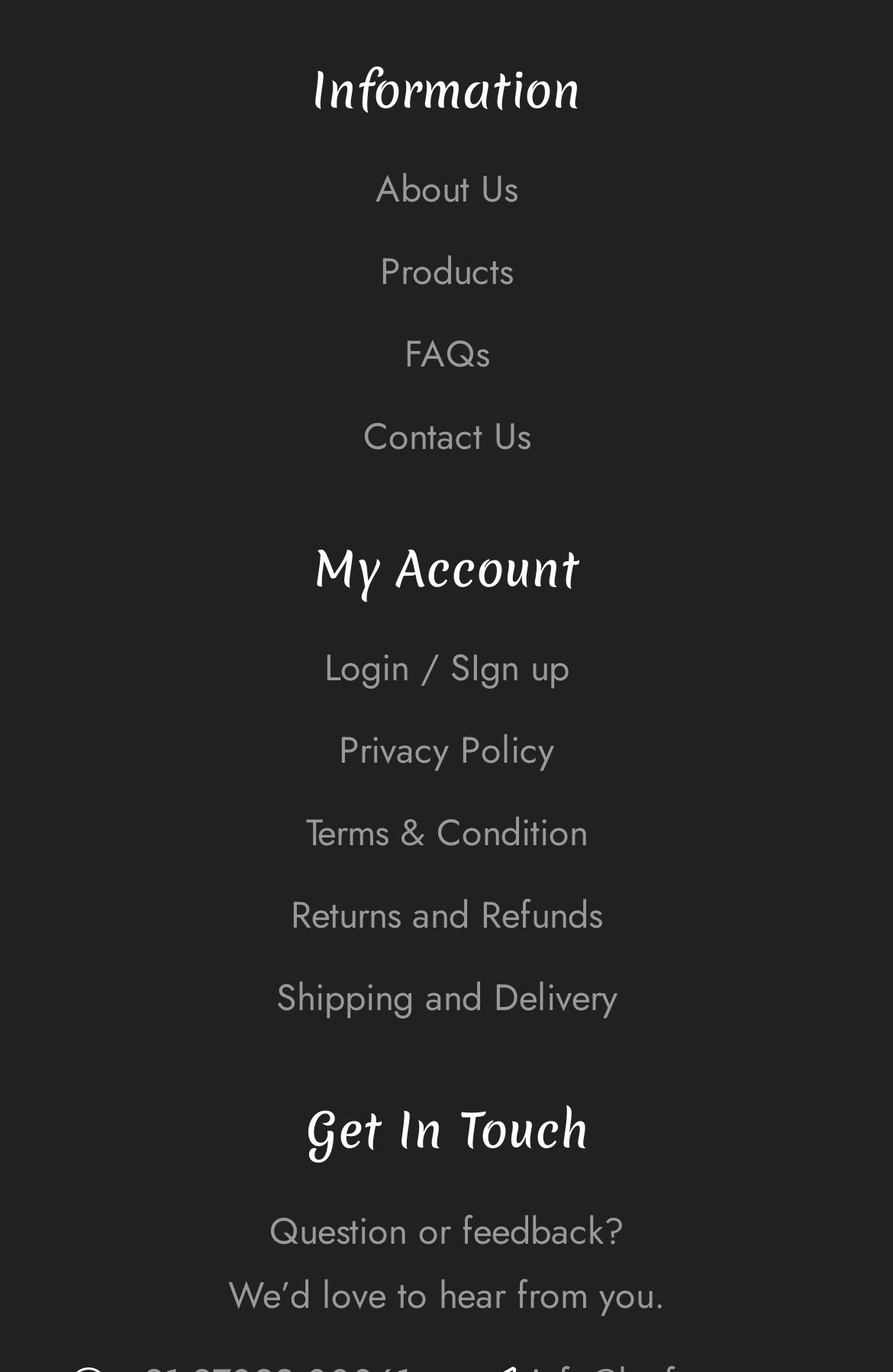Please examine the image and provide a detailed answer to the question: What is the last link in the 'Information' section?

By analyzing the webpage structure, I found that the last link in the 'Information' section is 'Contact Us', which is located below the links to 'About Us', 'Products', and 'FAQs'.